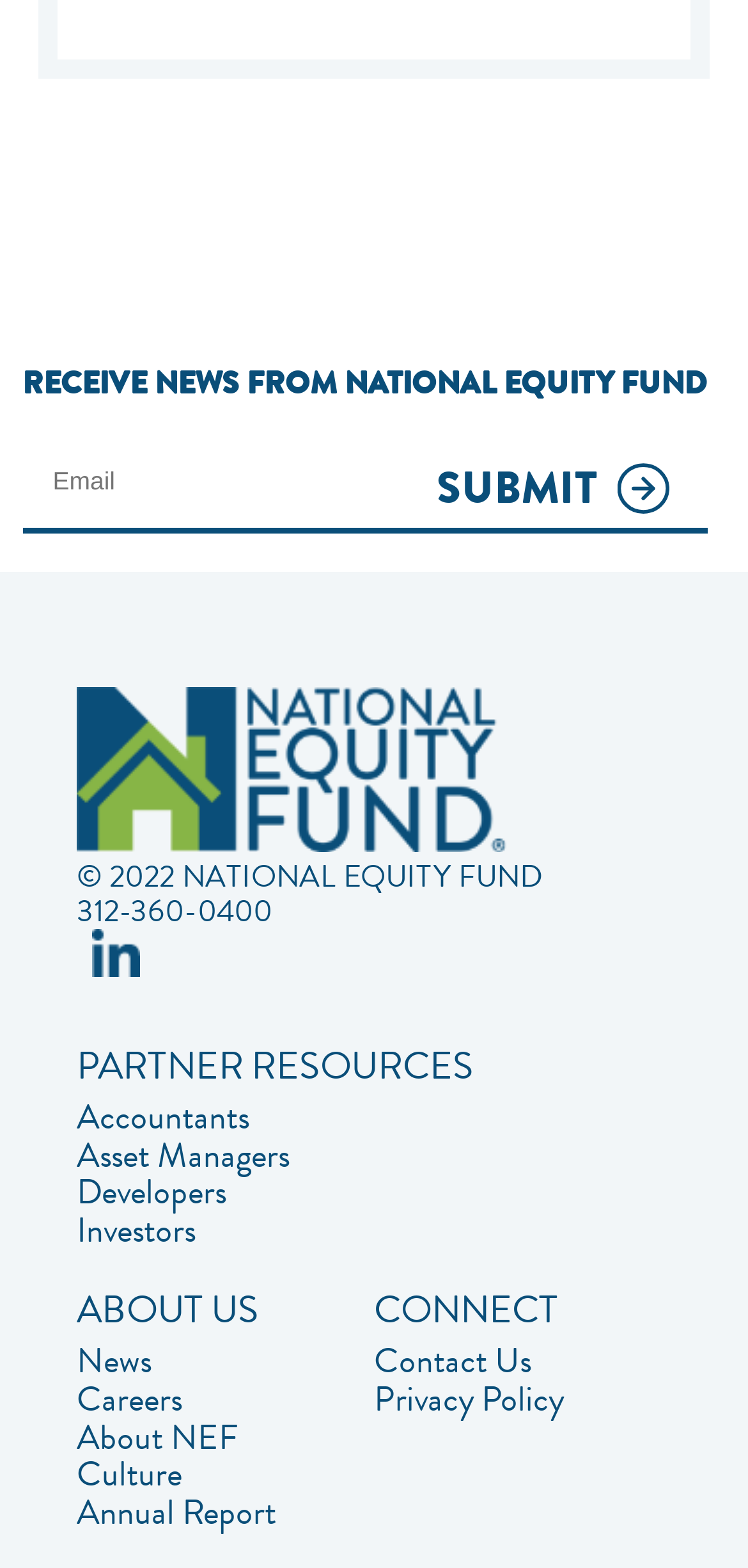Given the webpage screenshot, identify the bounding box of the UI element that matches this description: "parent_node: SUBMIT name="6ddabfa4-0894-4d91-9793-f07c740e01c0" placeholder="Email"".

[0.029, 0.29, 0.568, 0.323]